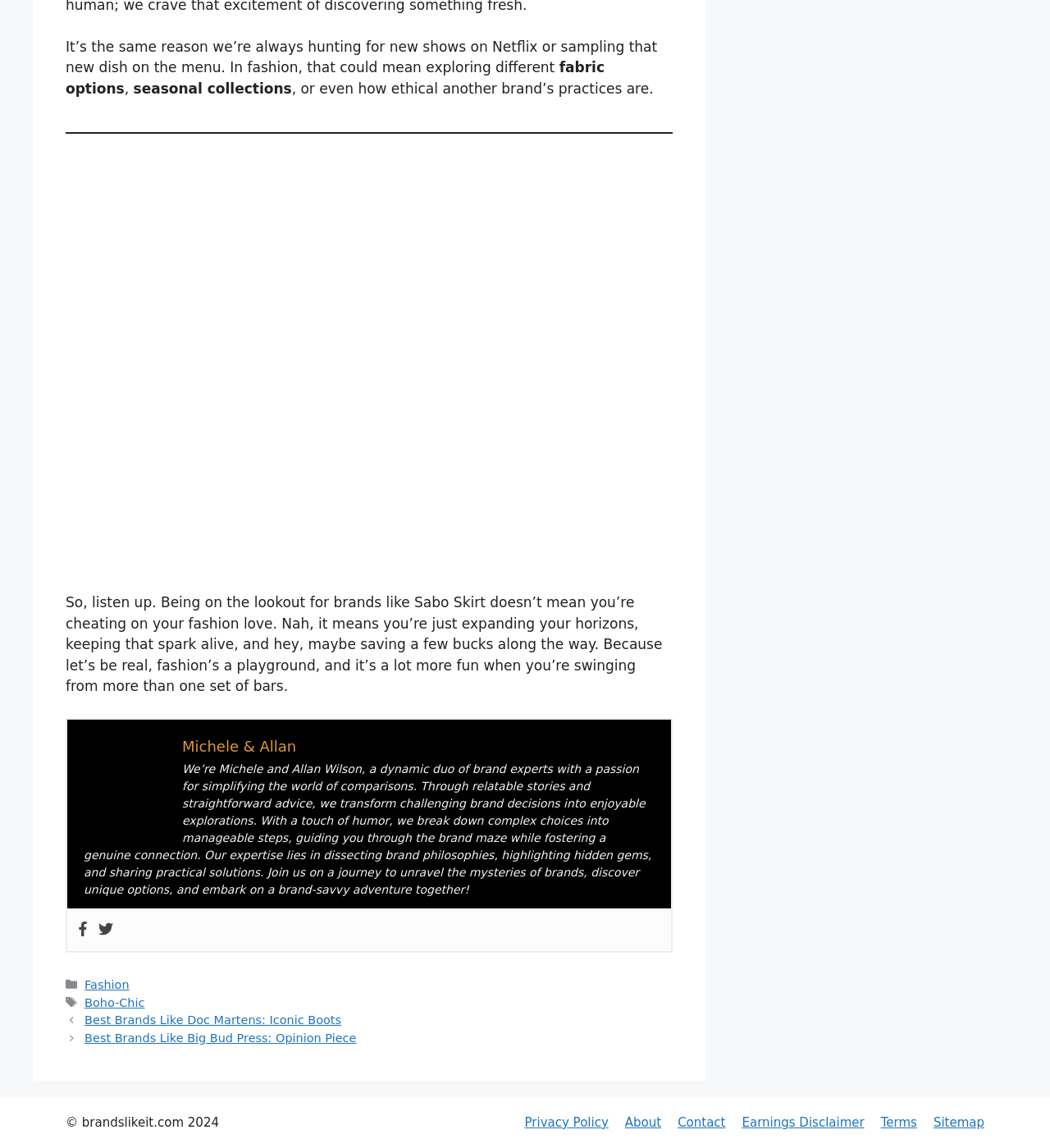What is the topic of the article?
Answer the question with a single word or phrase, referring to the image.

Fashion